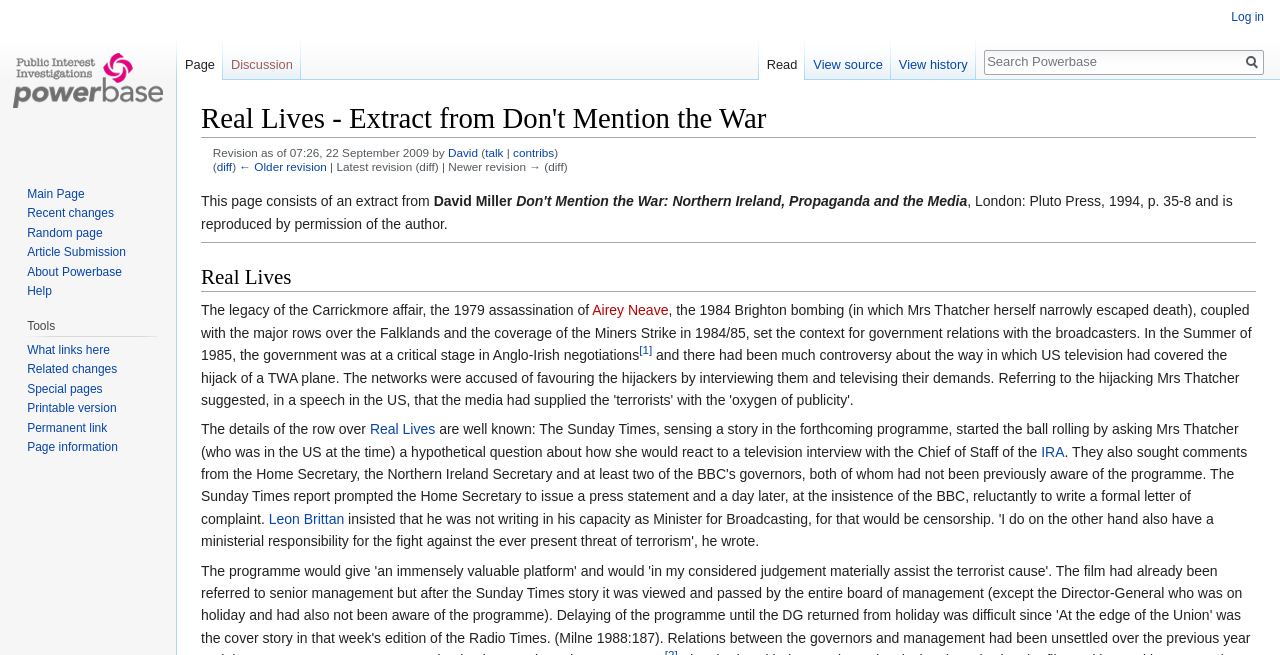Please give the bounding box coordinates of the area that should be clicked to fulfill the following instruction: "Search". The coordinates should be in the format of four float numbers from 0 to 1, i.e., [left, top, right, bottom].

[0.769, 0.078, 0.969, 0.109]